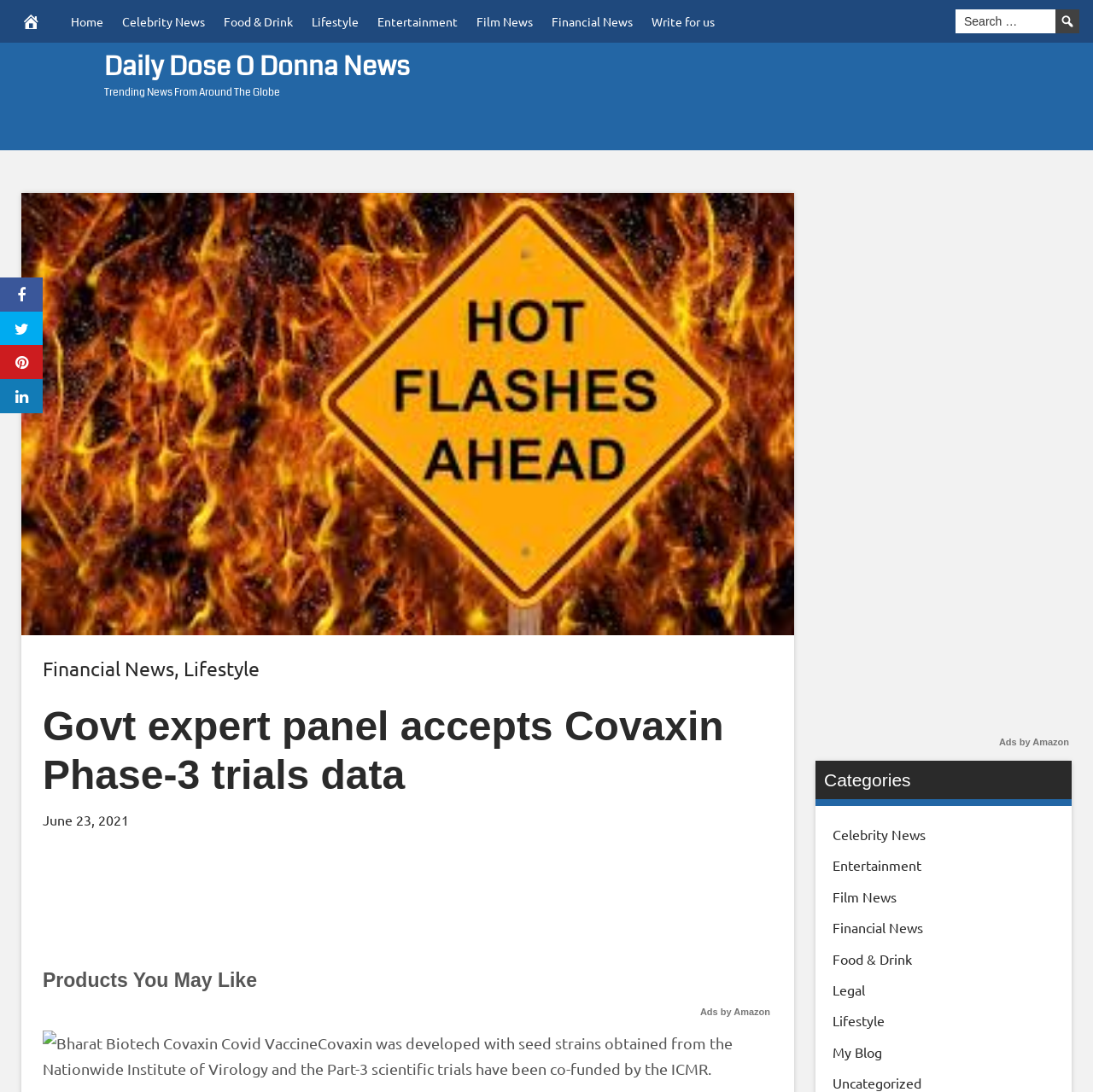Locate the bounding box coordinates of the area you need to click to fulfill this instruction: 'View Financial News'. The coordinates must be in the form of four float numbers ranging from 0 to 1: [left, top, right, bottom].

[0.039, 0.6, 0.159, 0.623]